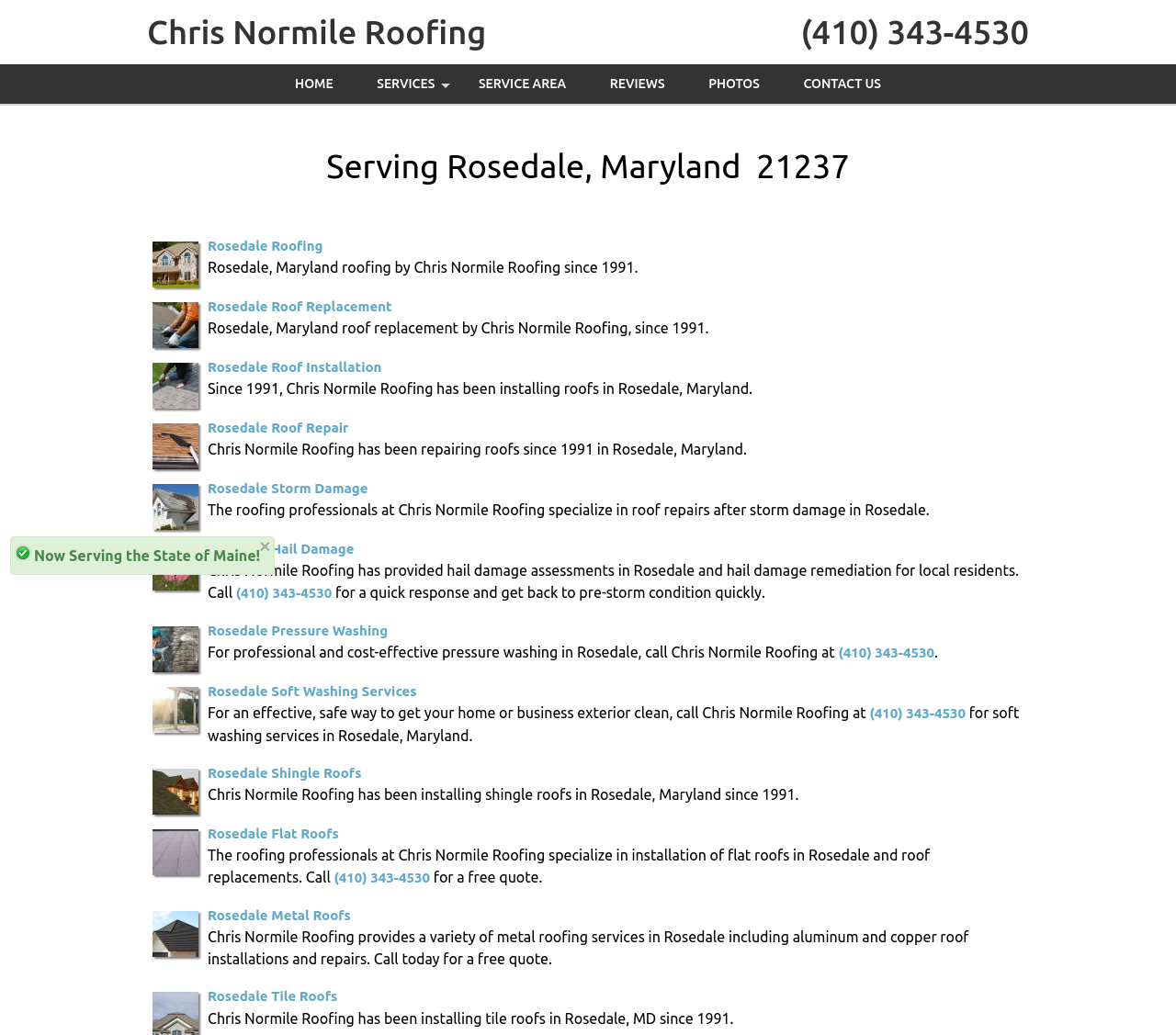Can you specify the bounding box coordinates of the area that needs to be clicked to fulfill the following instruction: "Explore Rosedale Pressure Washing services"?

[0.177, 0.601, 0.33, 0.616]